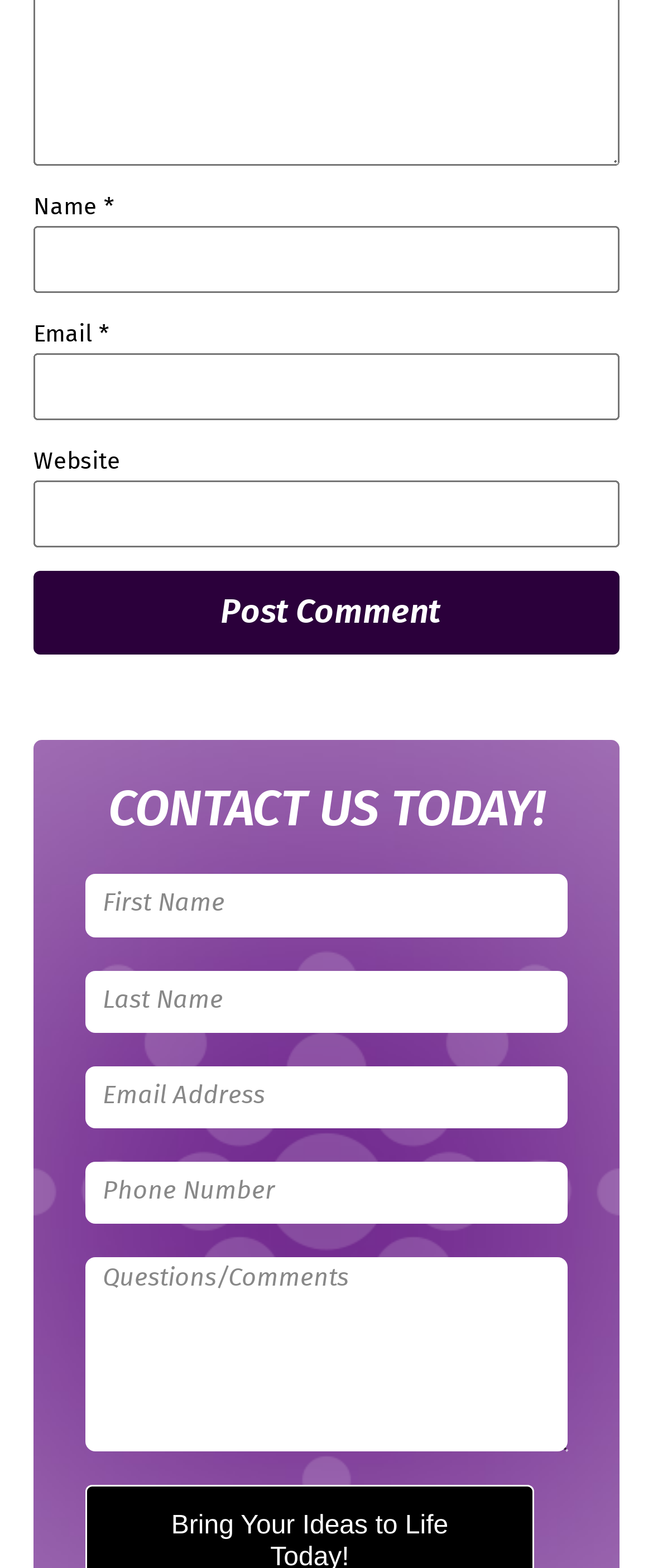How many textboxes are there? Refer to the image and provide a one-word or short phrase answer.

7